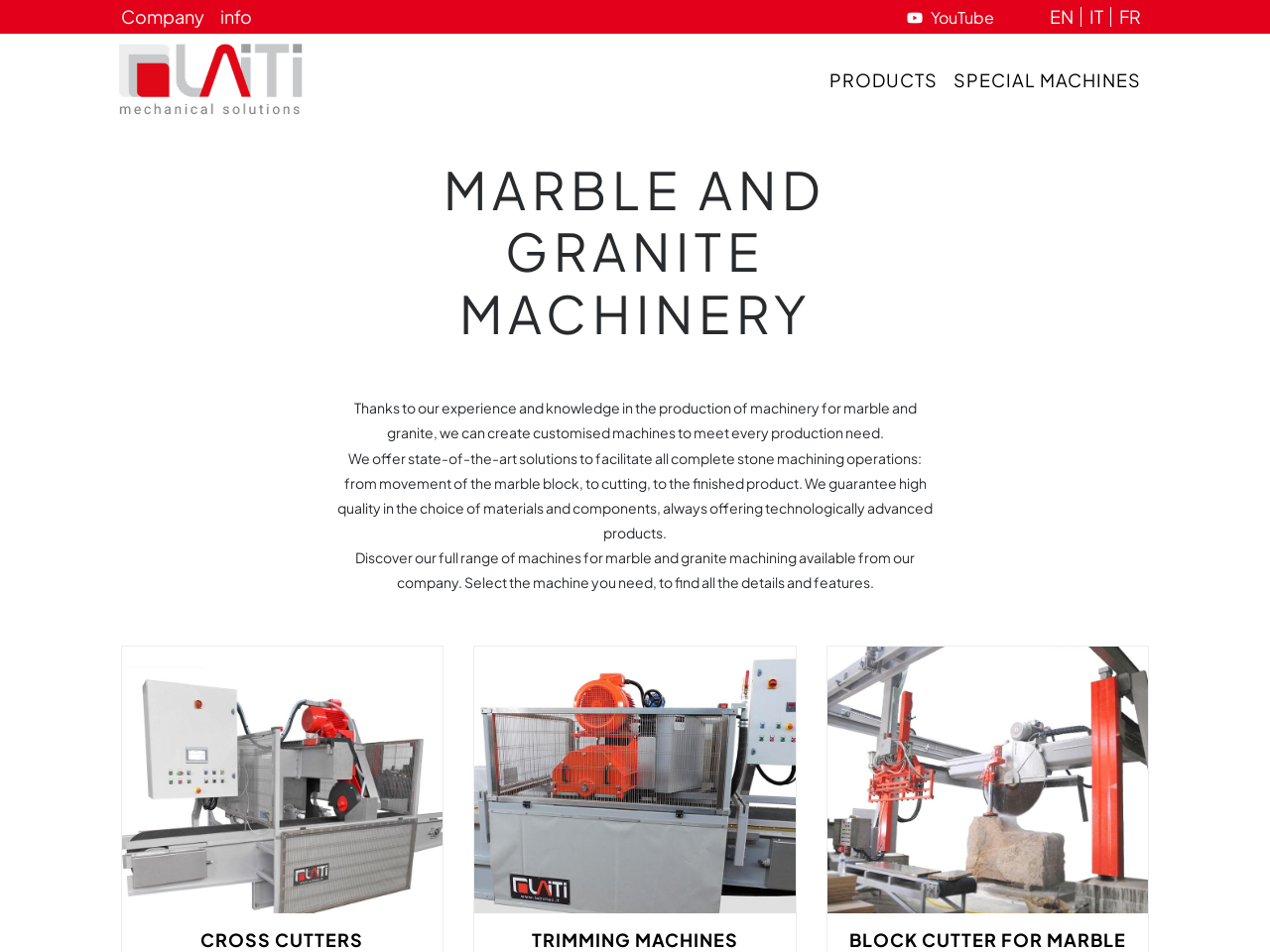How many types of machines are mentioned?
Refer to the image and give a detailed response to the question.

The webpage mentions block cutters, milling cutters, and edge polishers as types of machines available for marble and granite machining.